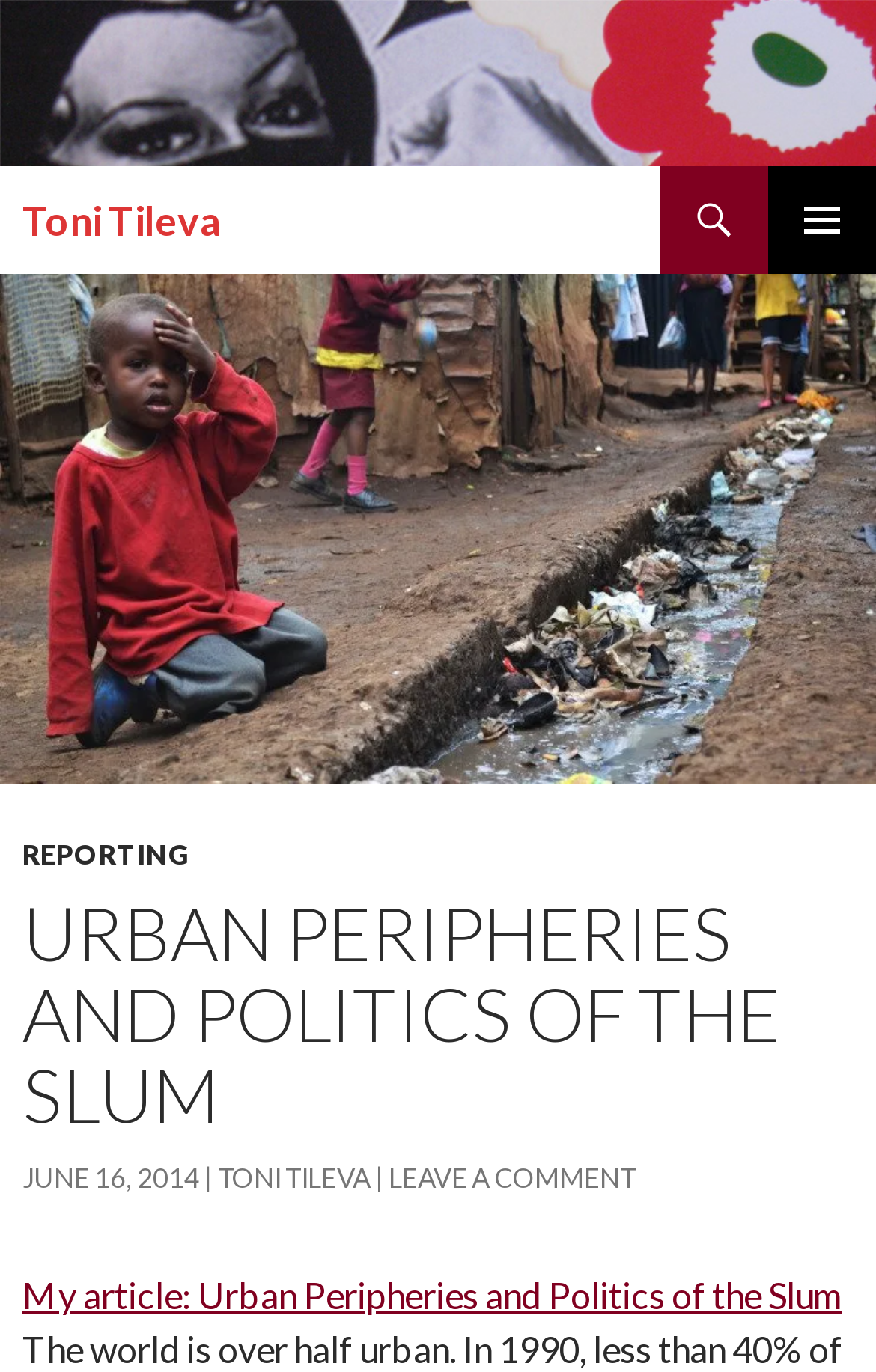Identify the bounding box coordinates for the element you need to click to achieve the following task: "View Toni Tileva's profile". Provide the bounding box coordinates as four float numbers between 0 and 1, in the form [left, top, right, bottom].

[0.026, 0.122, 0.254, 0.2]